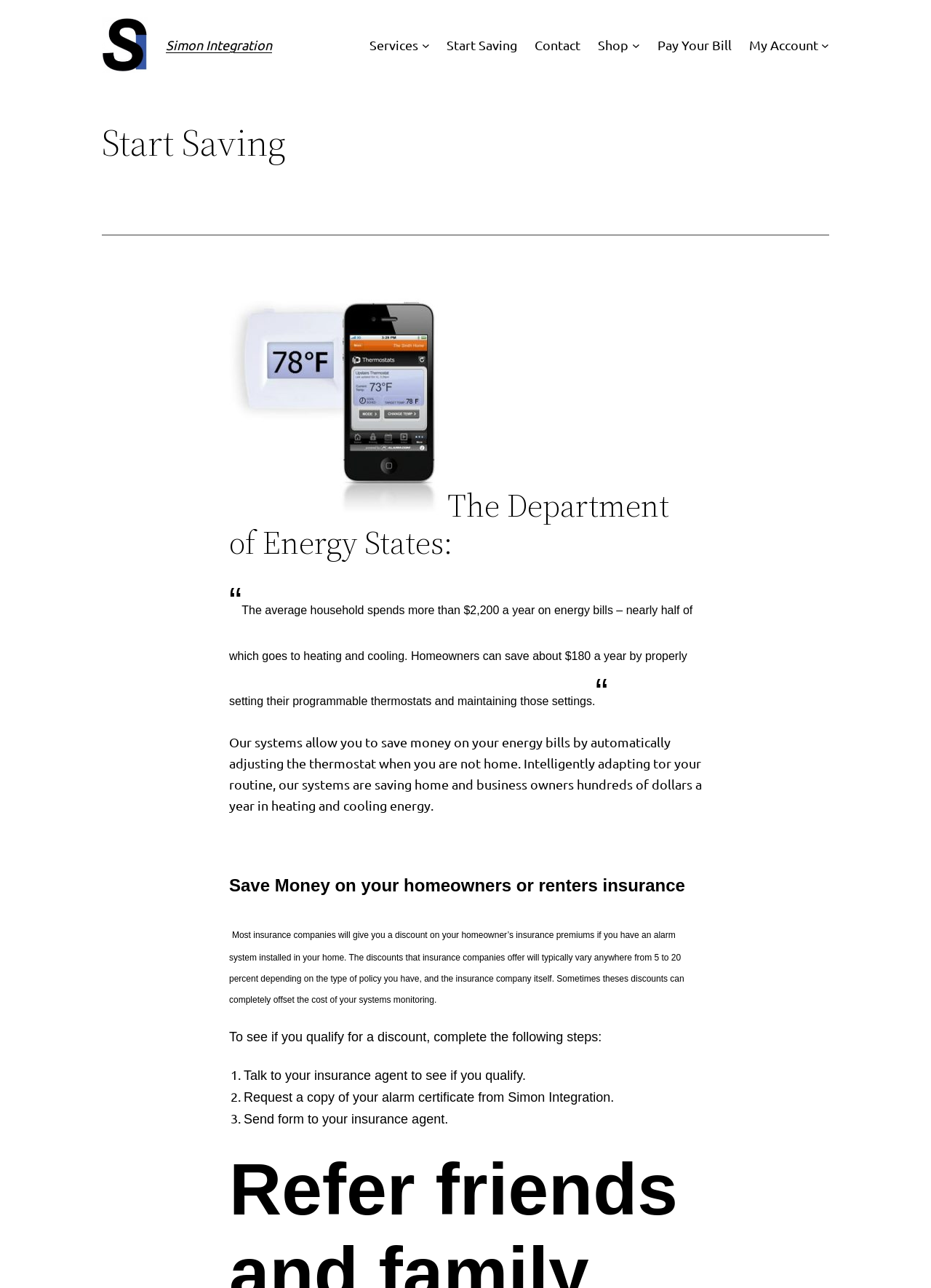Determine the bounding box coordinates of the region that needs to be clicked to achieve the task: "Click the 'Simon Integration' link".

[0.109, 0.014, 0.159, 0.057]